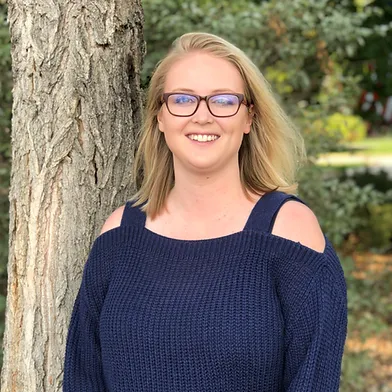Answer the question briefly using a single word or phrase: 
What is the unique feature of the woman's sweater?

Cold-shoulder cutouts